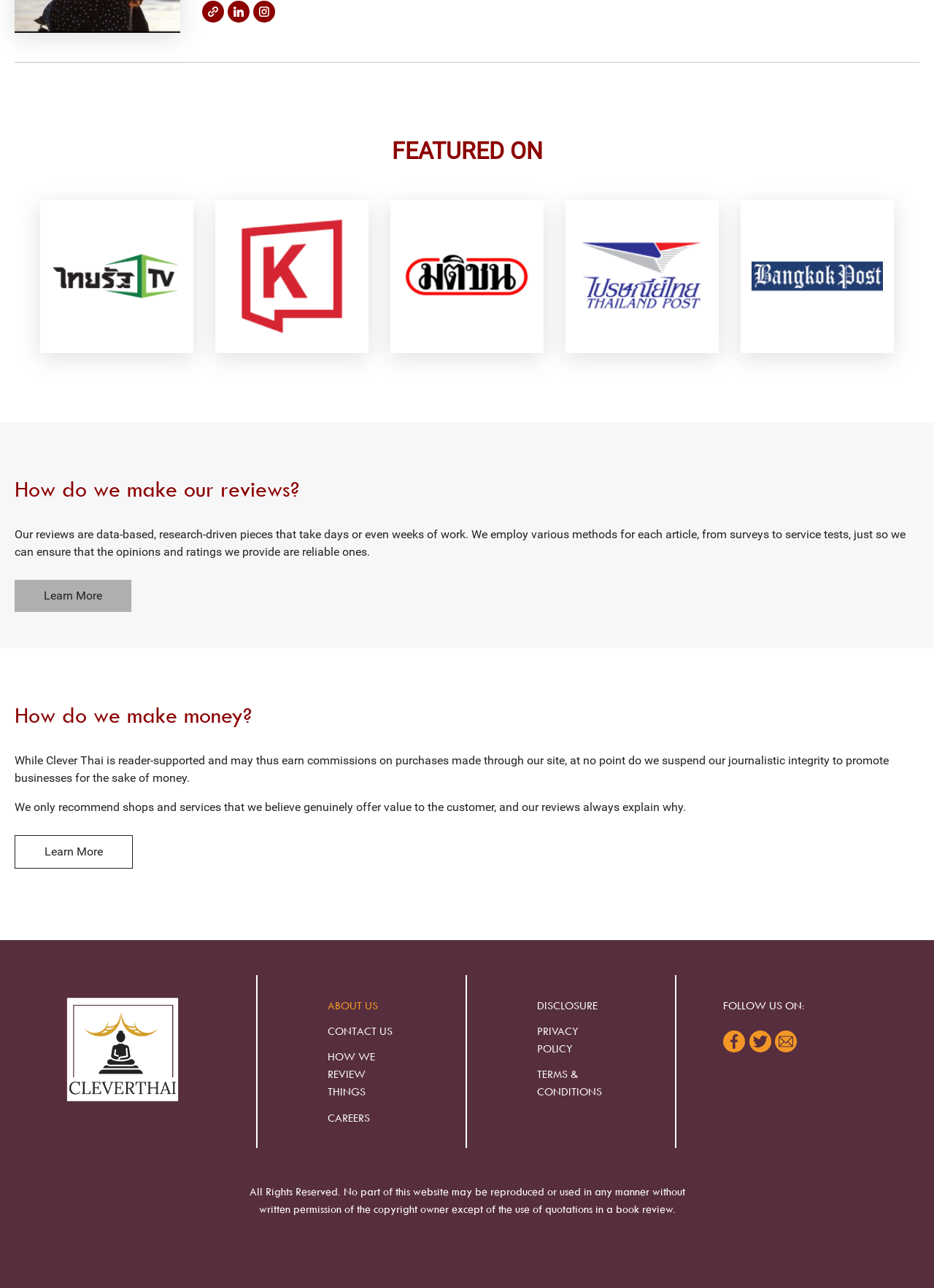Can you give a comprehensive explanation to the question given the content of the image?
What is the purpose of the website?

The website's purpose is to review products or services, which can be inferred from the text 'Our reviews are data-based, research-driven pieces...' and the overall structure of the website, which suggests a focus on providing reliable opinions and ratings.